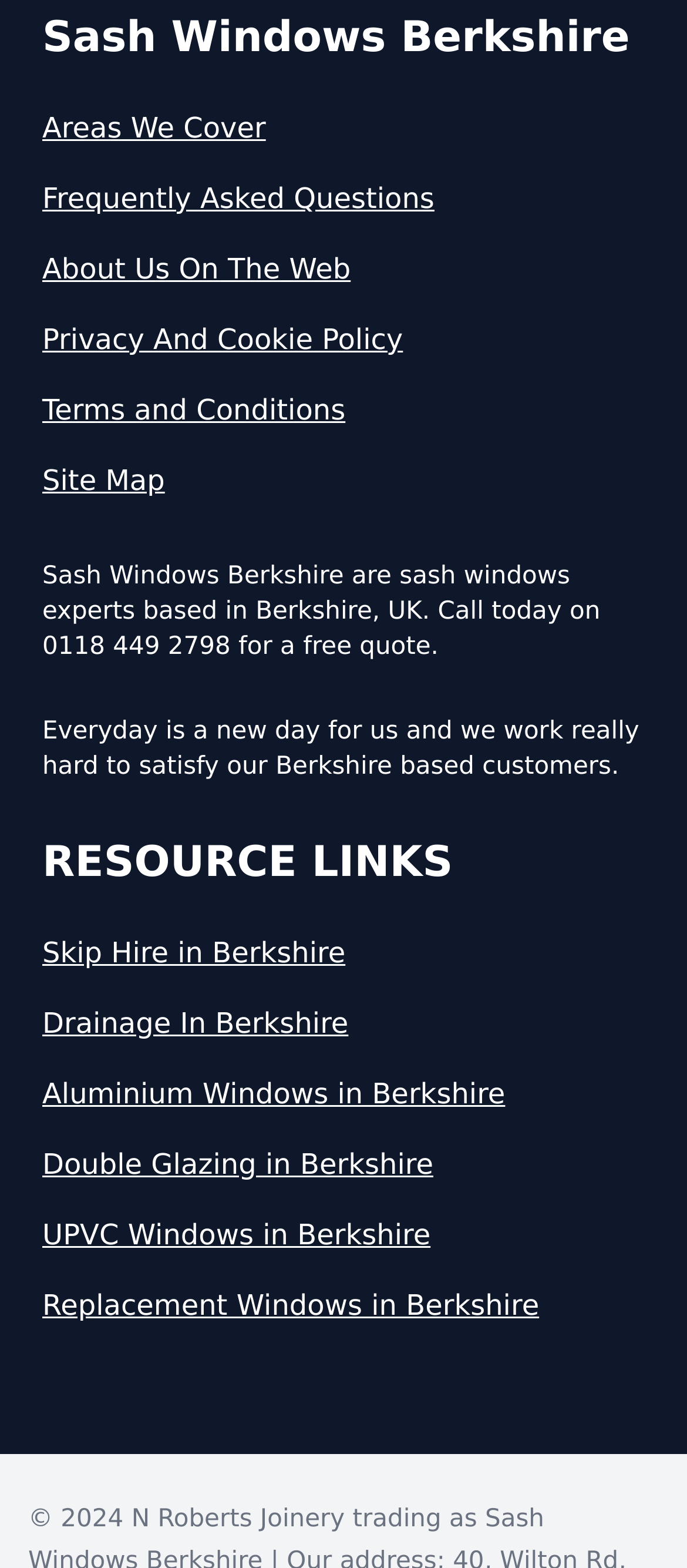Give a succinct answer to this question in a single word or phrase: 
What year is the copyright for?

2024